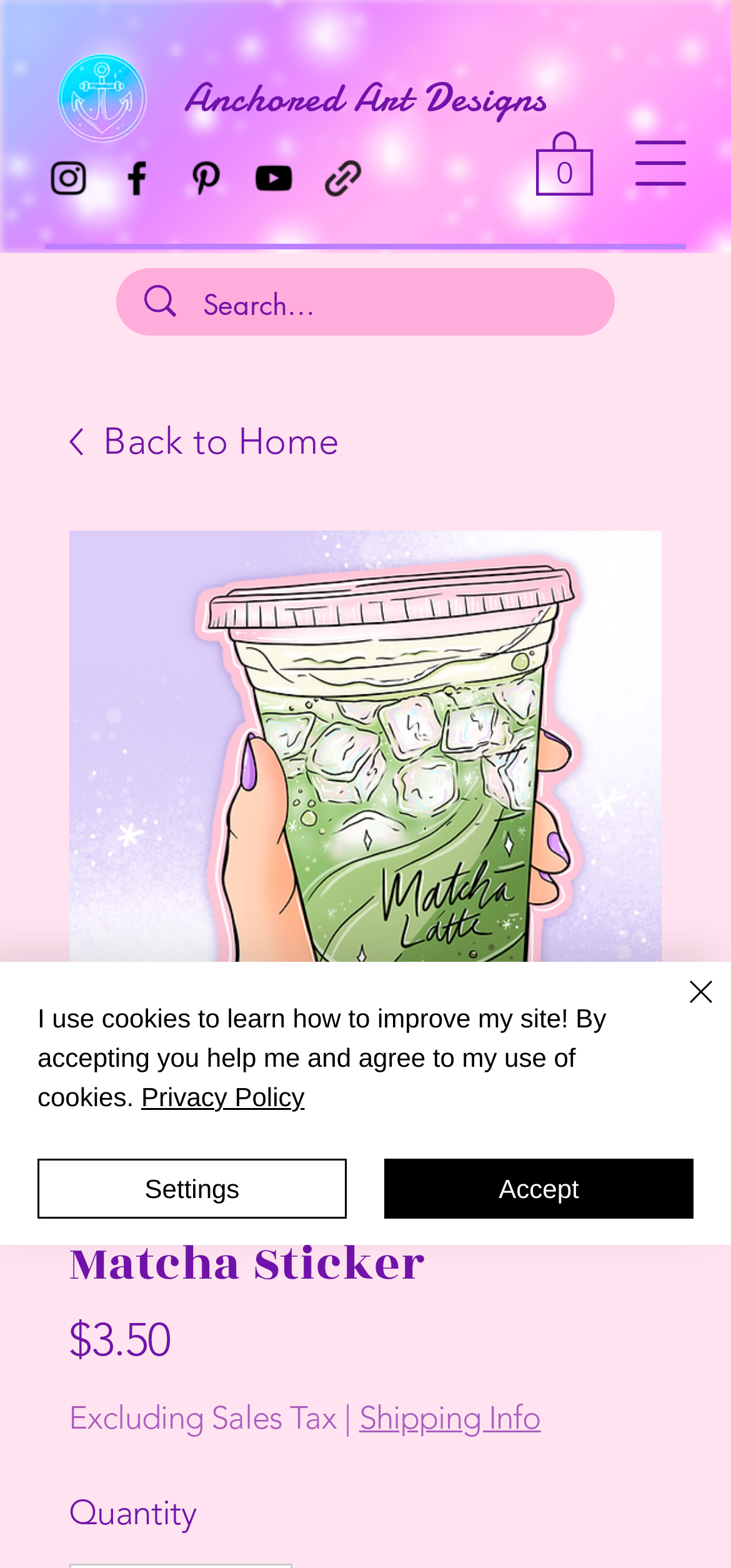Specify the bounding box coordinates of the area that needs to be clicked to achieve the following instruction: "Visit Instagram".

[0.051, 0.082, 0.103, 0.105]